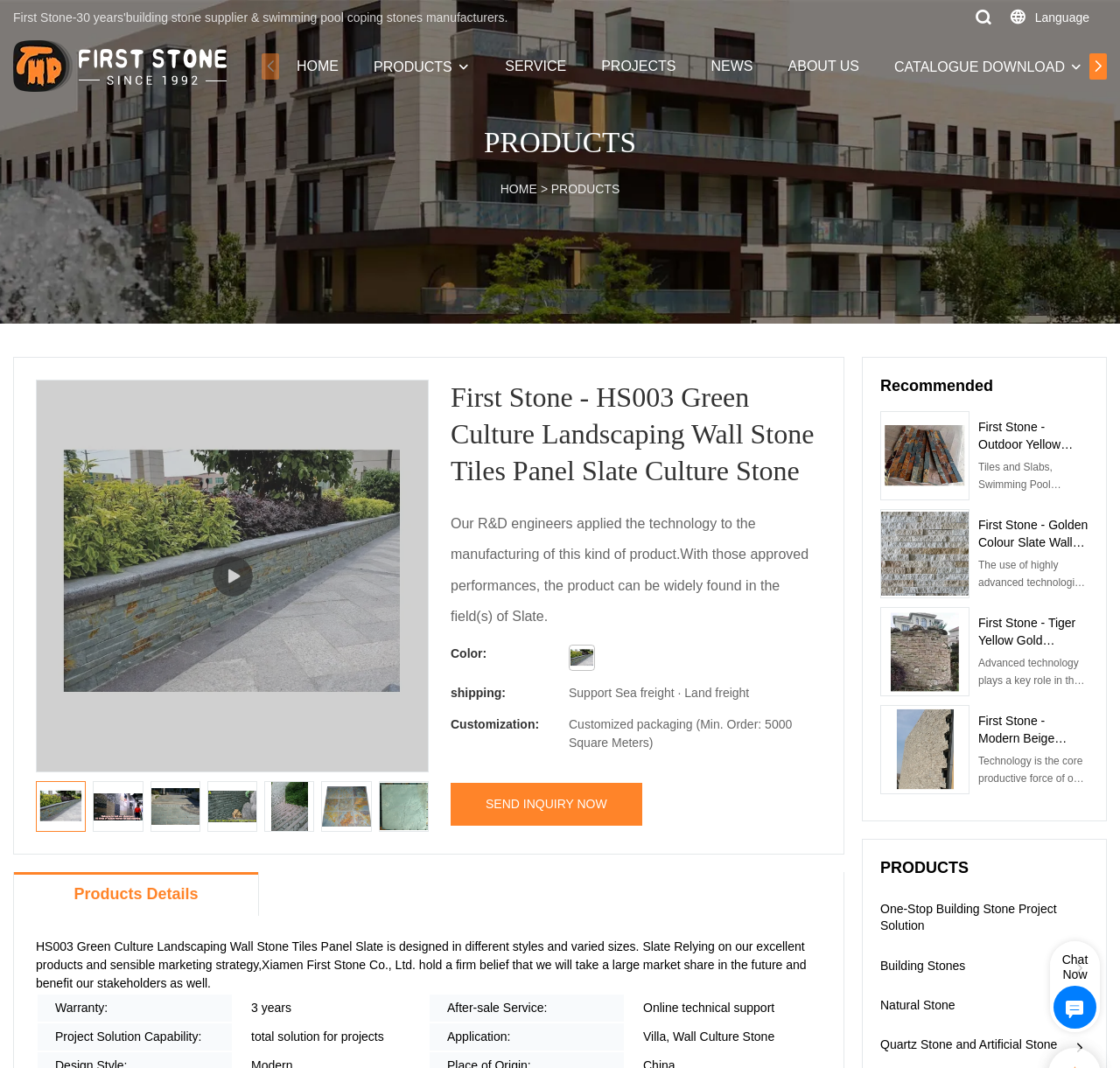Please respond in a single word or phrase: 
What are the recommended products?

Outdoor Yellow Rusty Cultural Slate Stone Veneer Finish, Golden Colour Slate Wall Tile Stone, Tiger Yellow Gold Quartzite Natural Cultural Stone